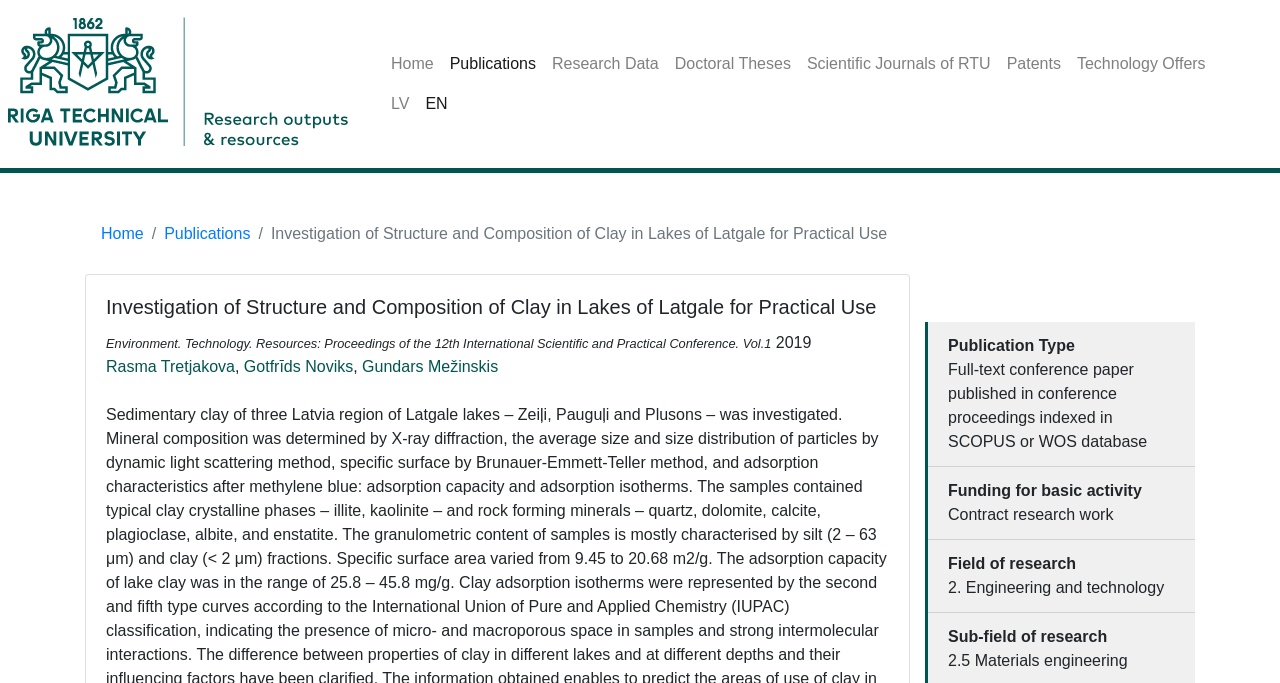Who are the authors of the publication?
Answer the question with a detailed and thorough explanation.

I found the authors of the publication by looking at the link elements with the text 'Rasma Tretjakova', 'Gotfrīds Noviks', and 'Gundars Mežinskis' which are located below the publication title.